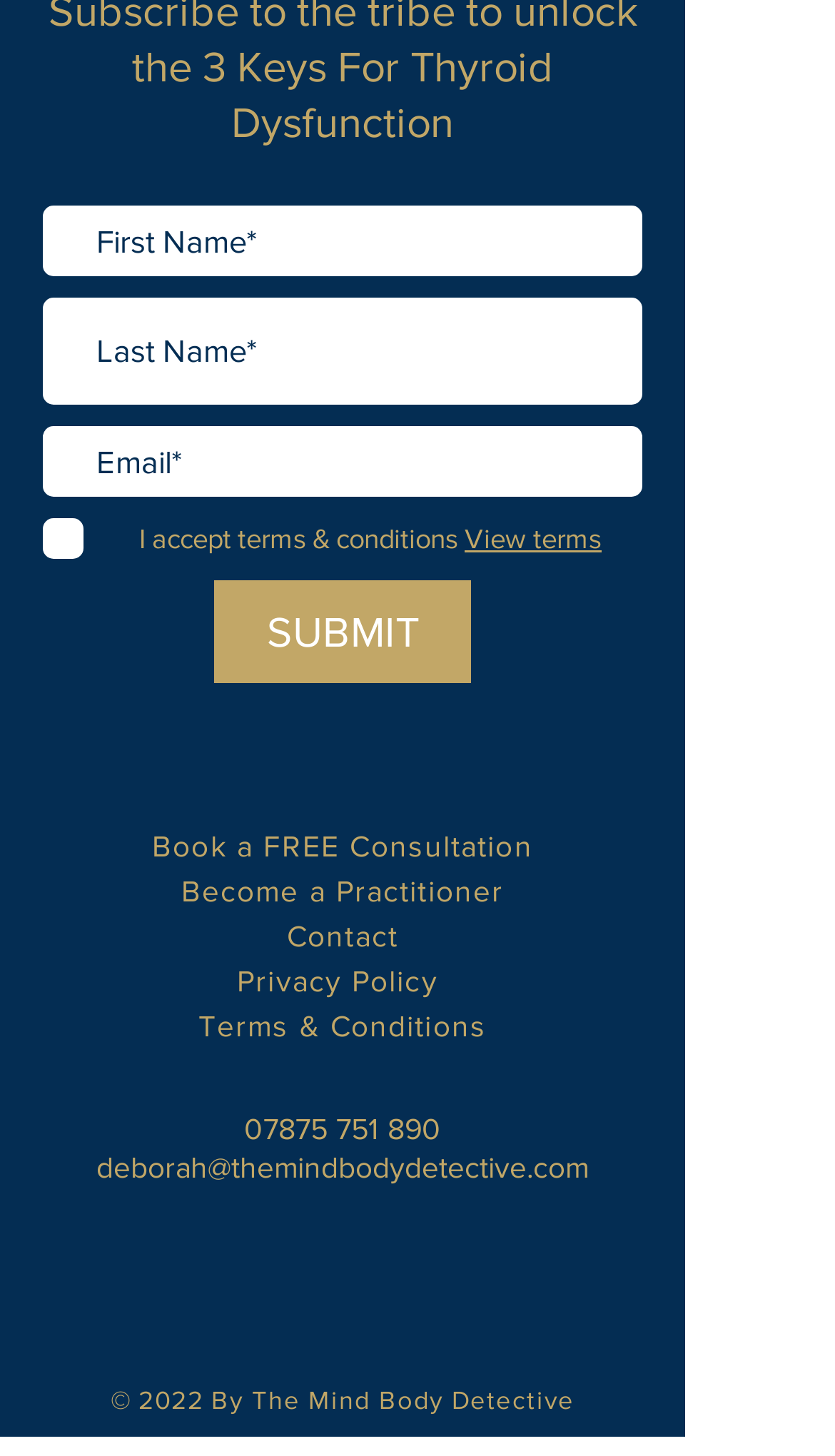Identify the bounding box for the UI element described as: "Book a FREE Consultation". The coordinates should be four float numbers between 0 and 1, i.e., [left, top, right, bottom].

[0.182, 0.569, 0.638, 0.592]